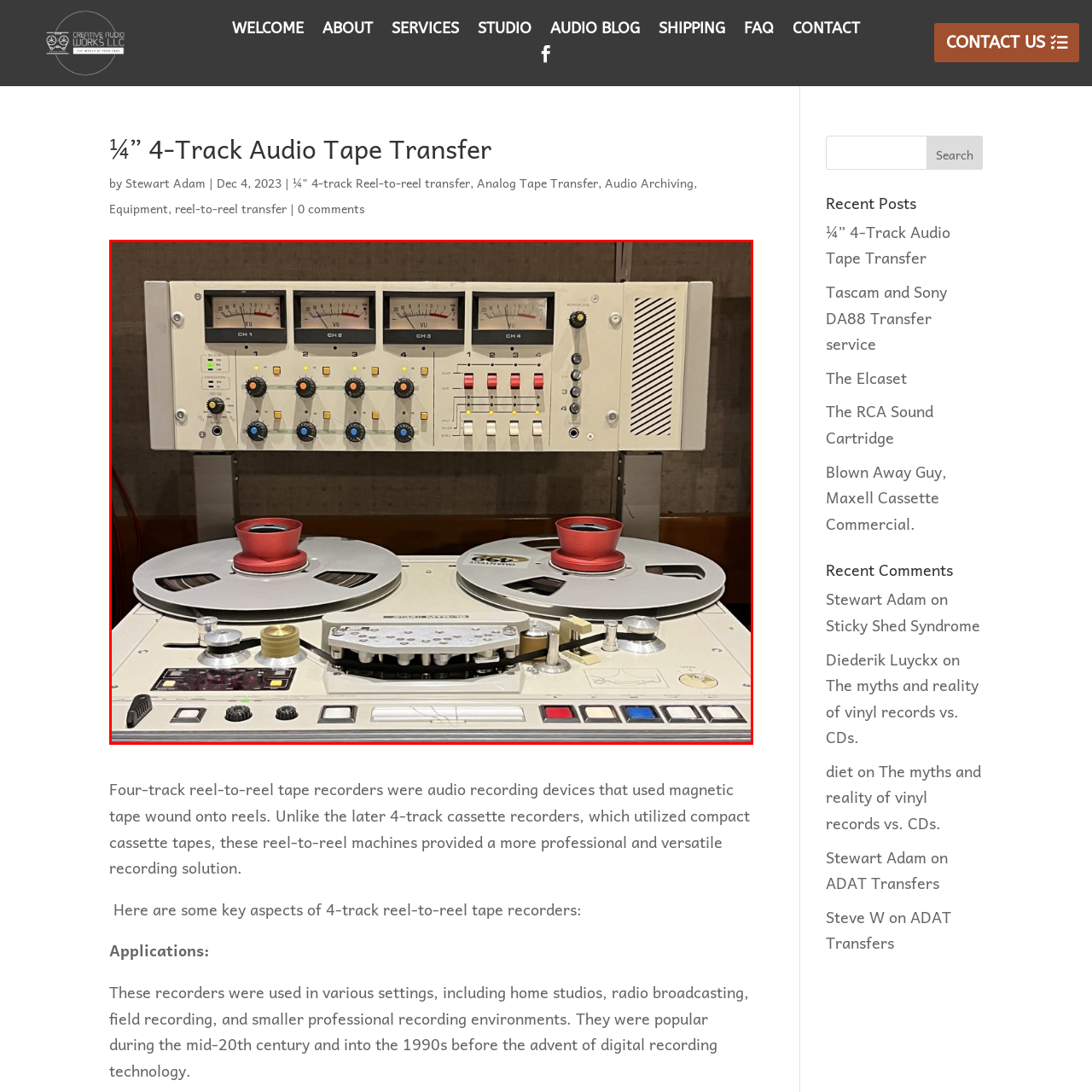What are the VU meters used for?
Inspect the image within the red bounding box and answer concisely using one word or a short phrase.

Monitoring audio levels